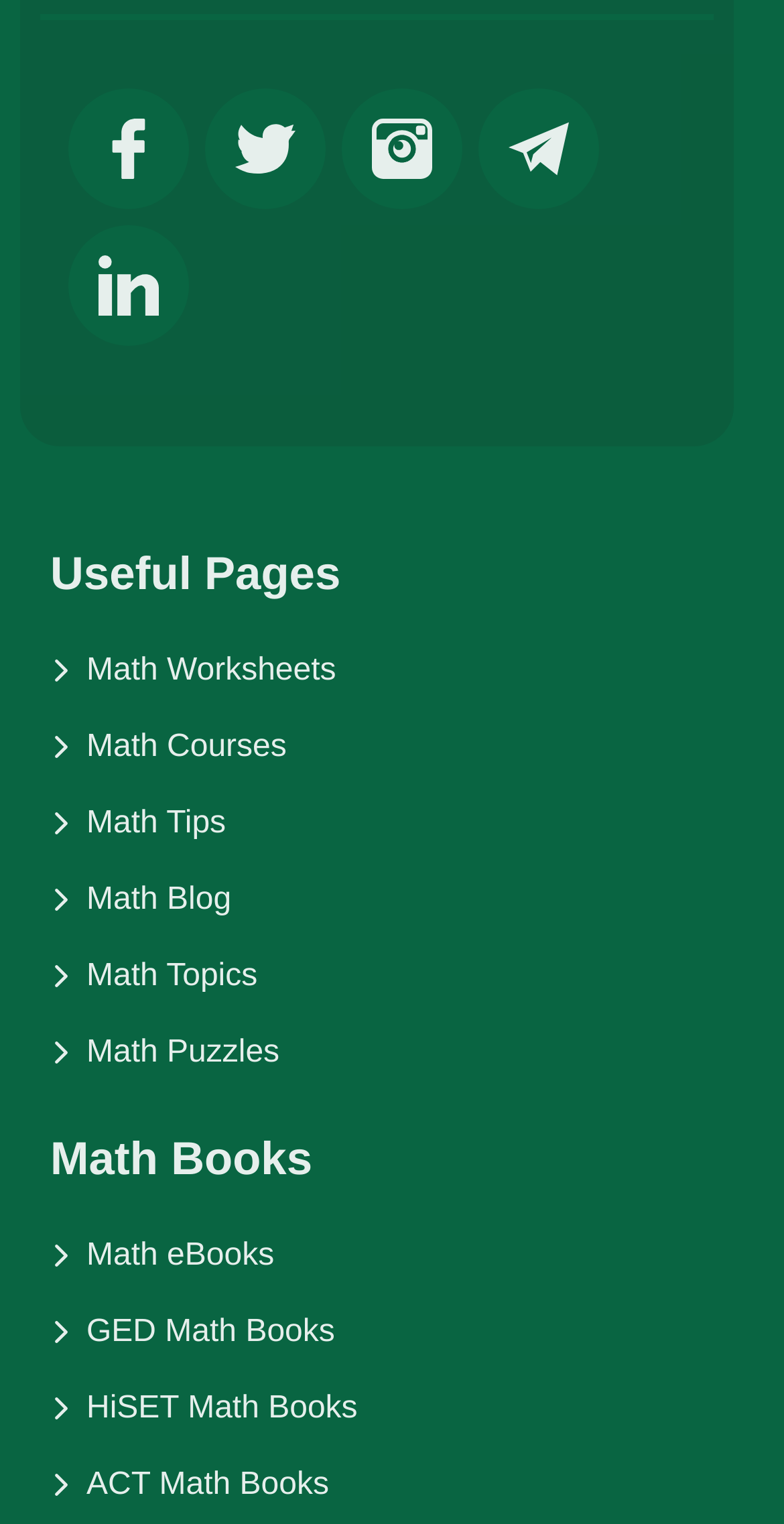Give a concise answer of one word or phrase to the question: 
What is the last math topic listed?

Math Puzzles